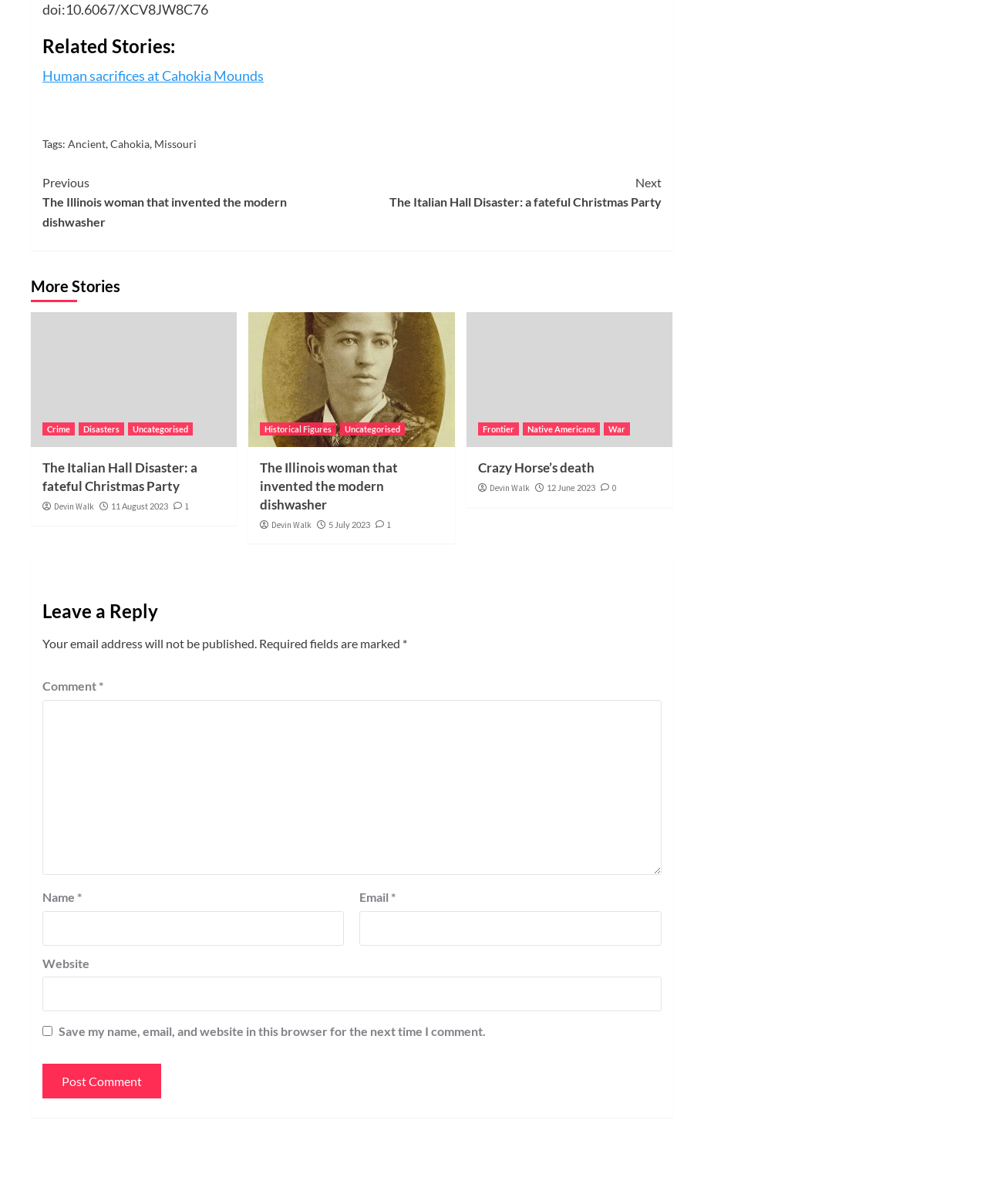Select the bounding box coordinates of the element I need to click to carry out the following instruction: "View the image of 'Coffins of the victims of the Italian Hall disaster'".

[0.031, 0.26, 0.24, 0.372]